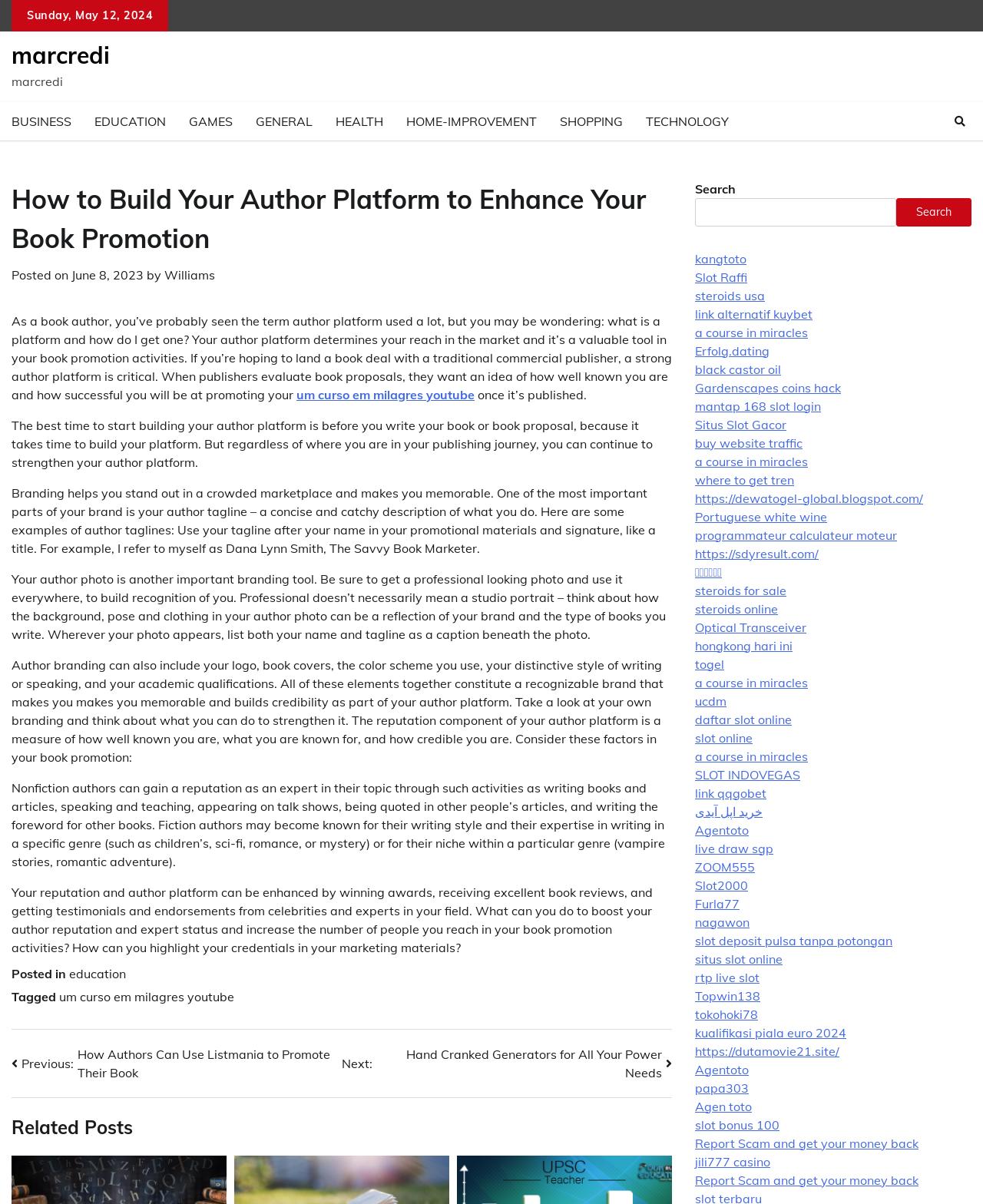Locate the bounding box coordinates of the element that should be clicked to fulfill the instruction: "Search for something".

[0.707, 0.165, 0.912, 0.188]